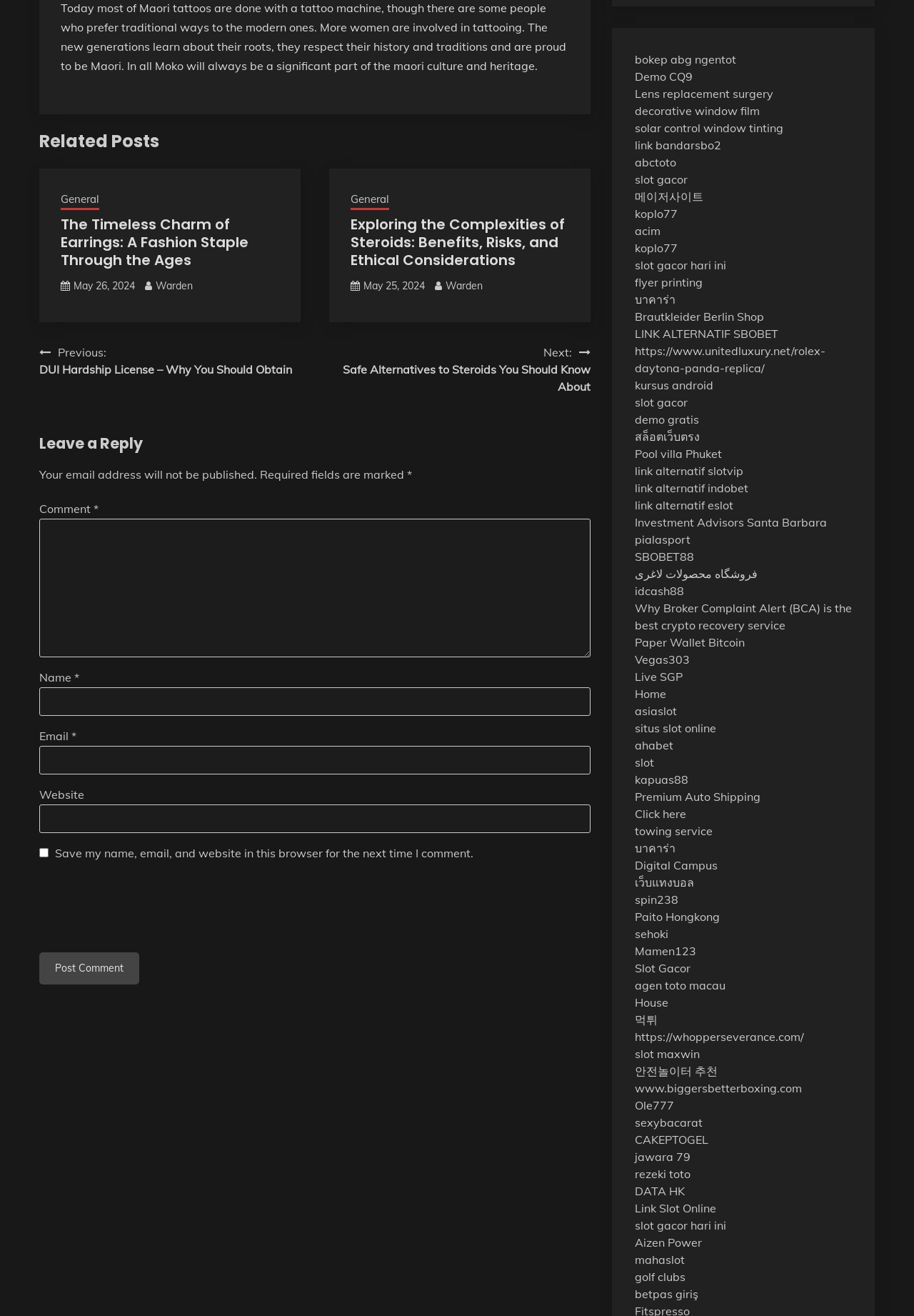What is the purpose of the comment section?
Answer with a single word or phrase, using the screenshot for reference.

To leave a reply